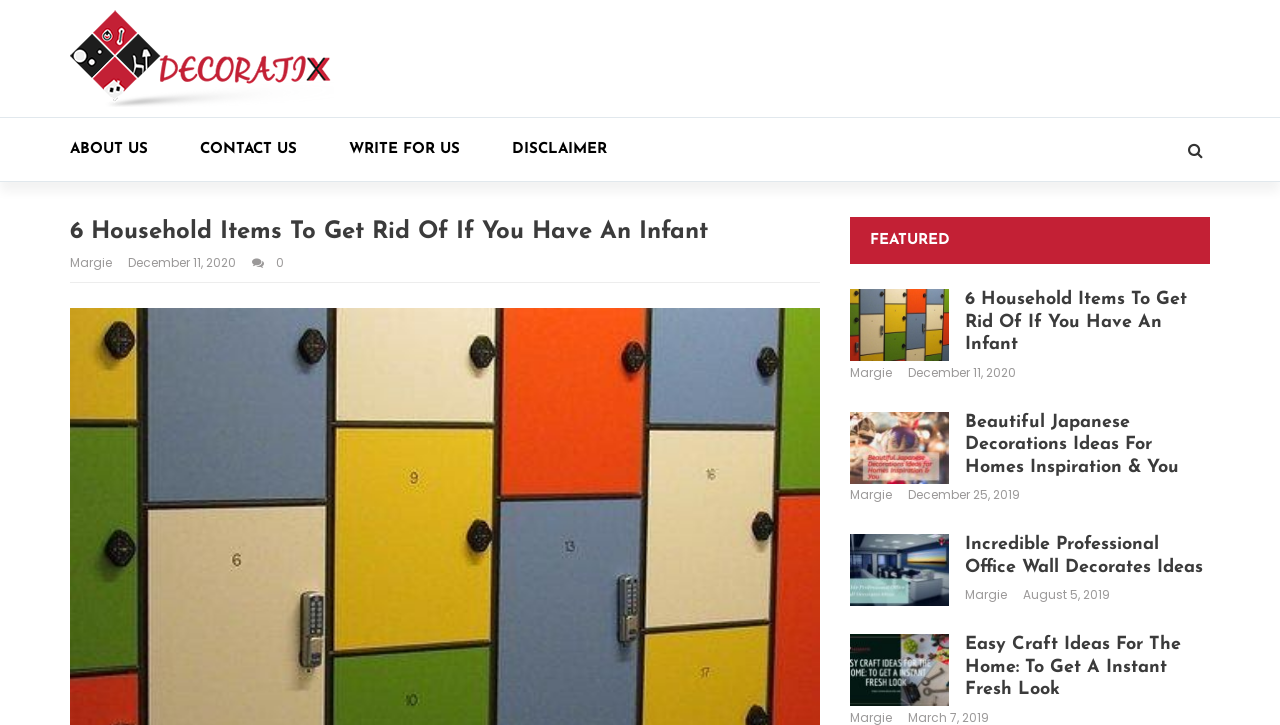Please reply to the following question using a single word or phrase: 
Who is the author of the first article?

Margie